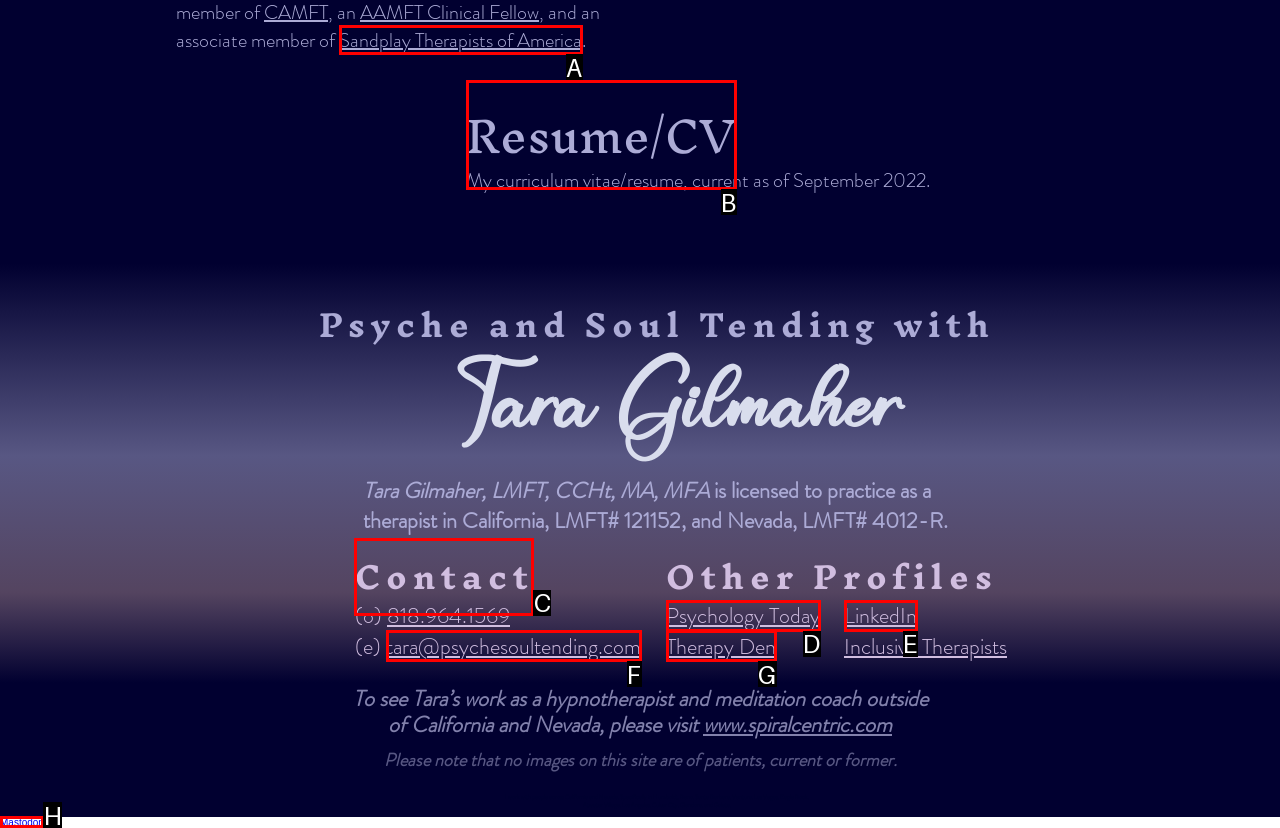Pick the HTML element that should be clicked to execute the task: Visit the 'Contact' page
Respond with the letter corresponding to the correct choice.

C